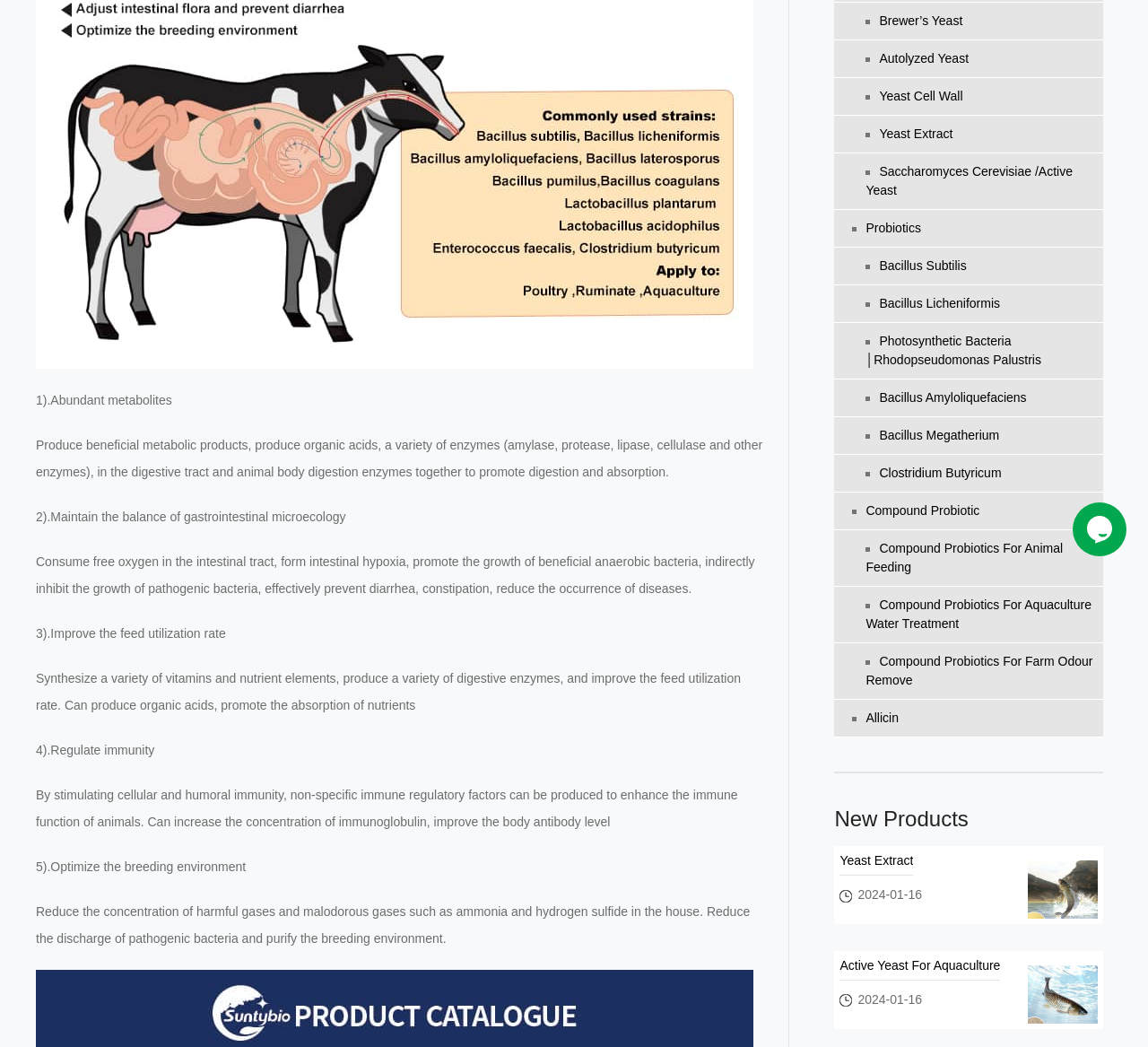Given the webpage screenshot, identify the bounding box of the UI element that matches this description: "value="Close and accept"".

None